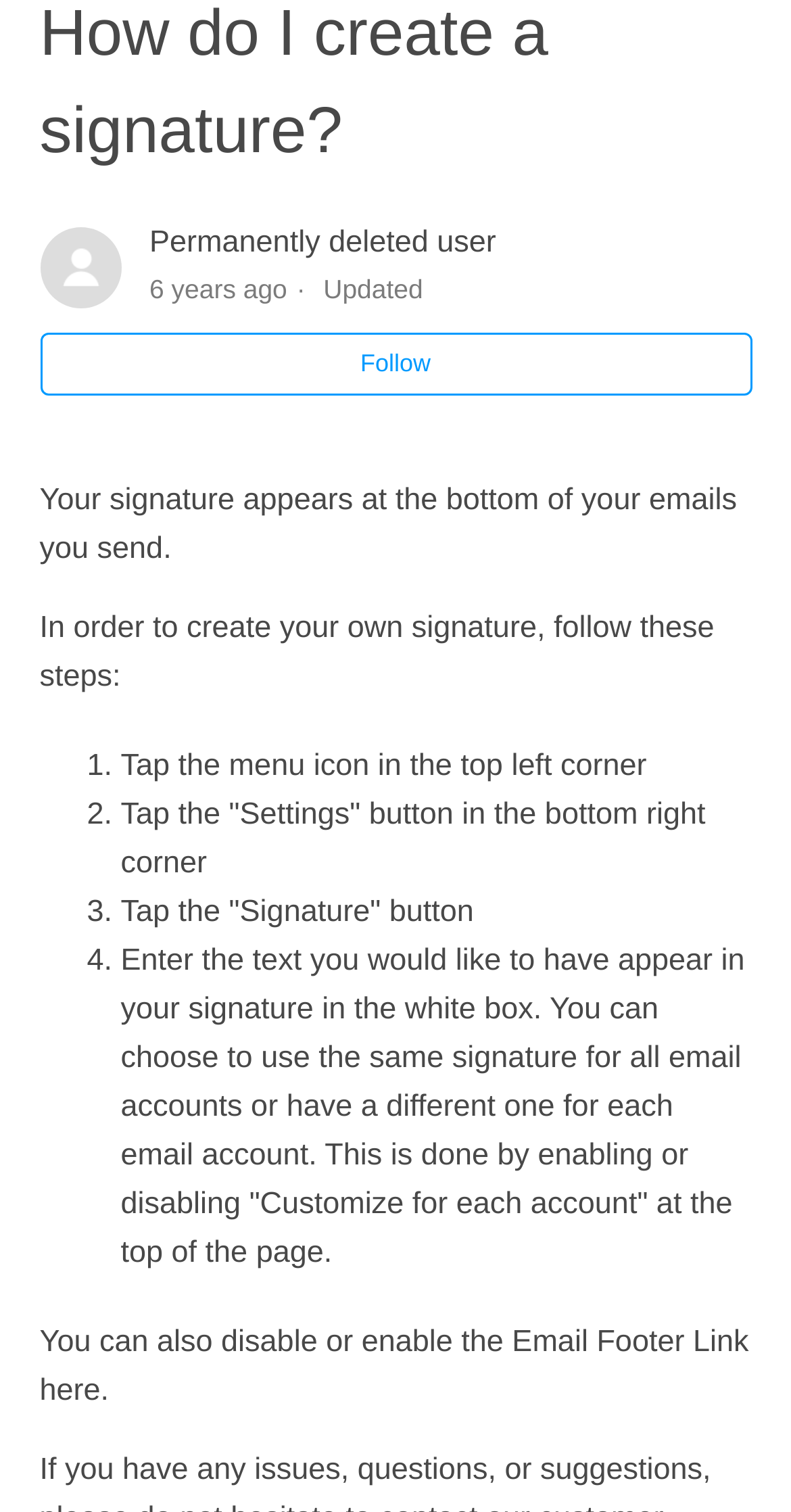Please specify the bounding box coordinates in the format (top-left x, top-left y, bottom-right x, bottom-right y), with values ranging from 0 to 1. Identify the bounding box for the UI component described as follows: What is Snooze?

[0.05, 0.038, 0.95, 0.095]